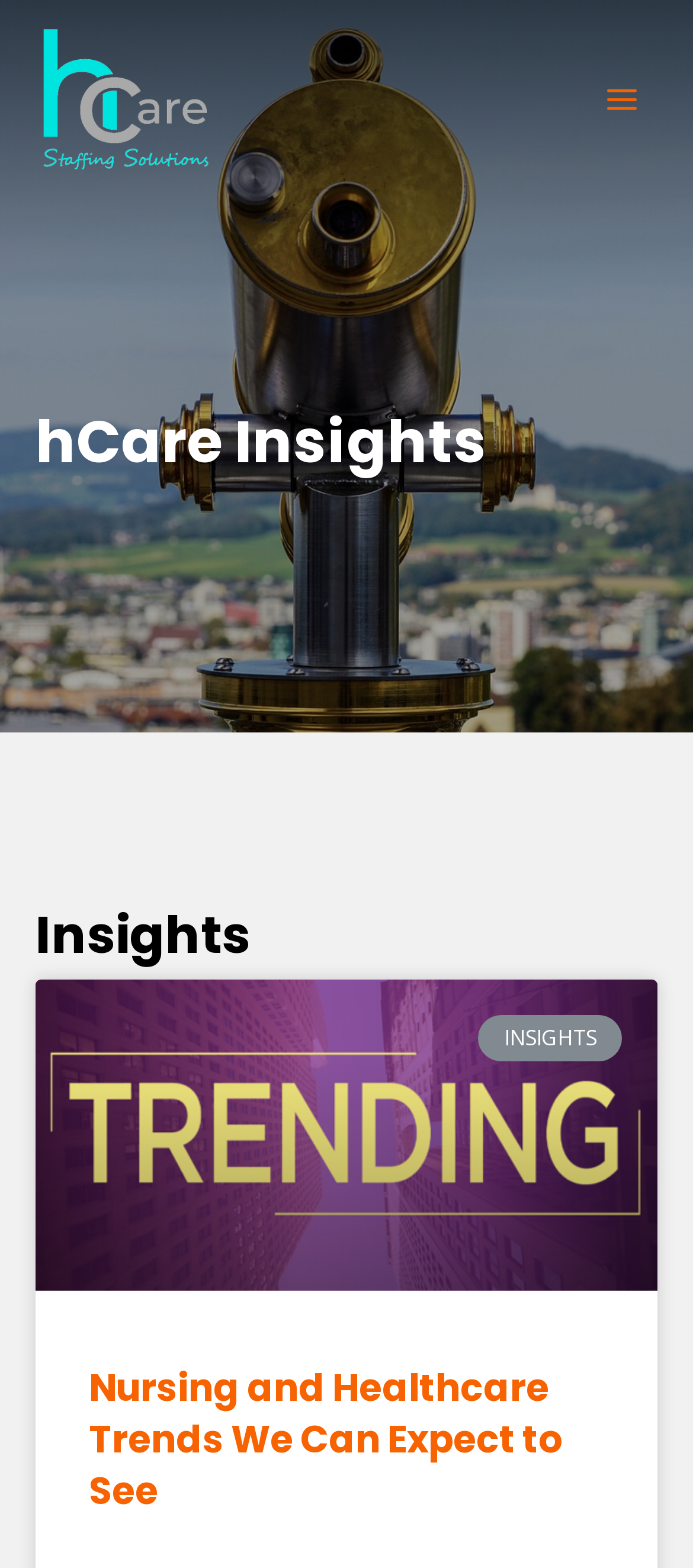Generate a comprehensive description of the webpage content.

The webpage is titled "hCare Insights" and is related to hcarestaffing.com. At the top left, there is a link. To the right of this link, there is a main menu button that is not expanded. This button contains an image. 

Below the link and the main menu button, there are two headings. The first heading is "hCare Insights" and the second heading is "Insights". 

Under the "Insights" heading, there is a link and a static text "INSIGHTS" positioned to the right of the link. 

Further down, there is another heading that reads "Nursing and Healthcare Trends We Can Expect to See". This heading contains a link with the same text.